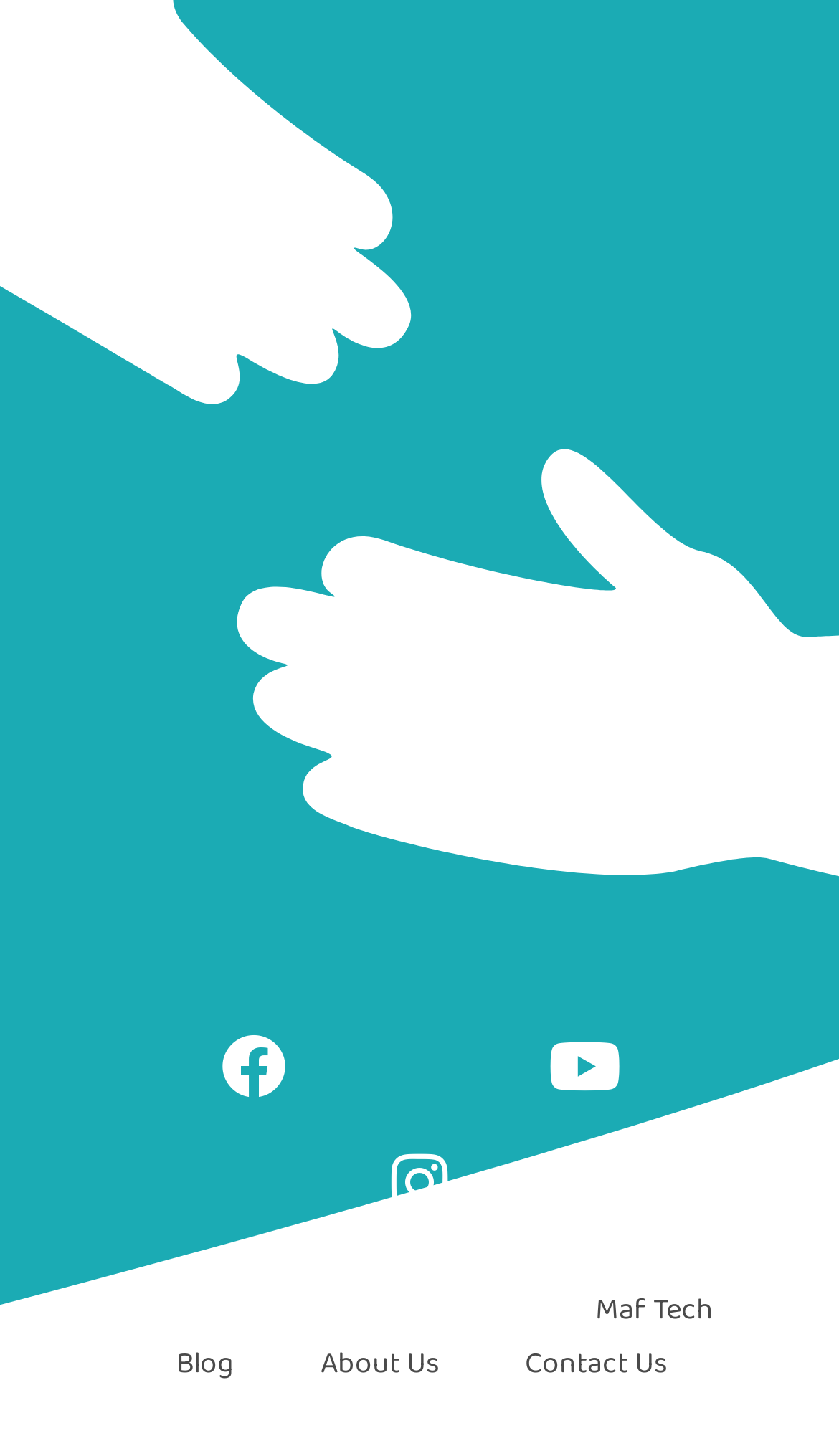Determine the bounding box coordinates for the clickable element required to fulfill the instruction: "check copyright information". Provide the coordinates as four float numbers between 0 and 1, i.e., [left, top, right, bottom].

[0.14, 0.883, 0.709, 0.915]